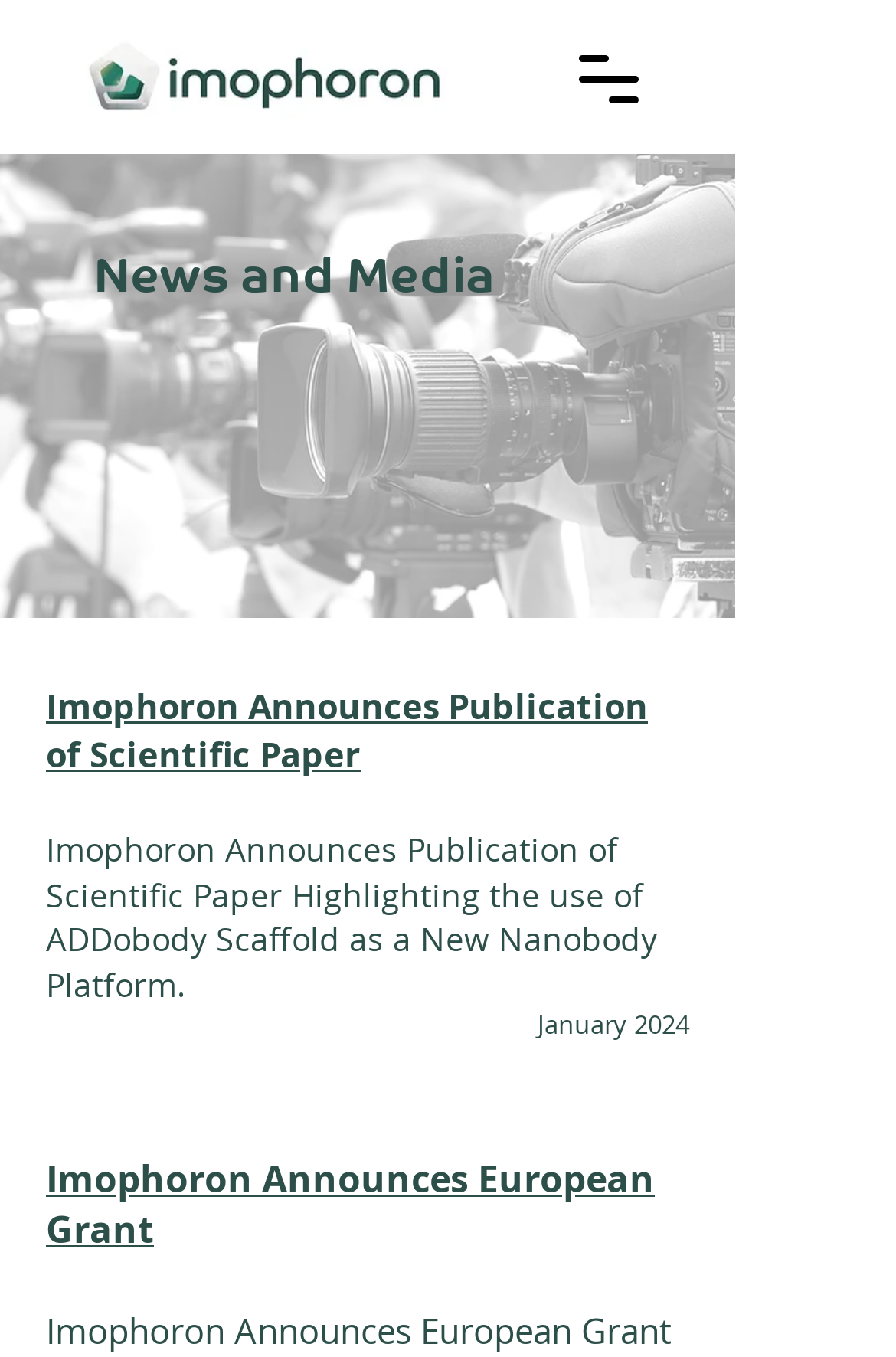How many news articles are displayed on the webpage?
Based on the screenshot, provide your answer in one word or phrase.

At least 2